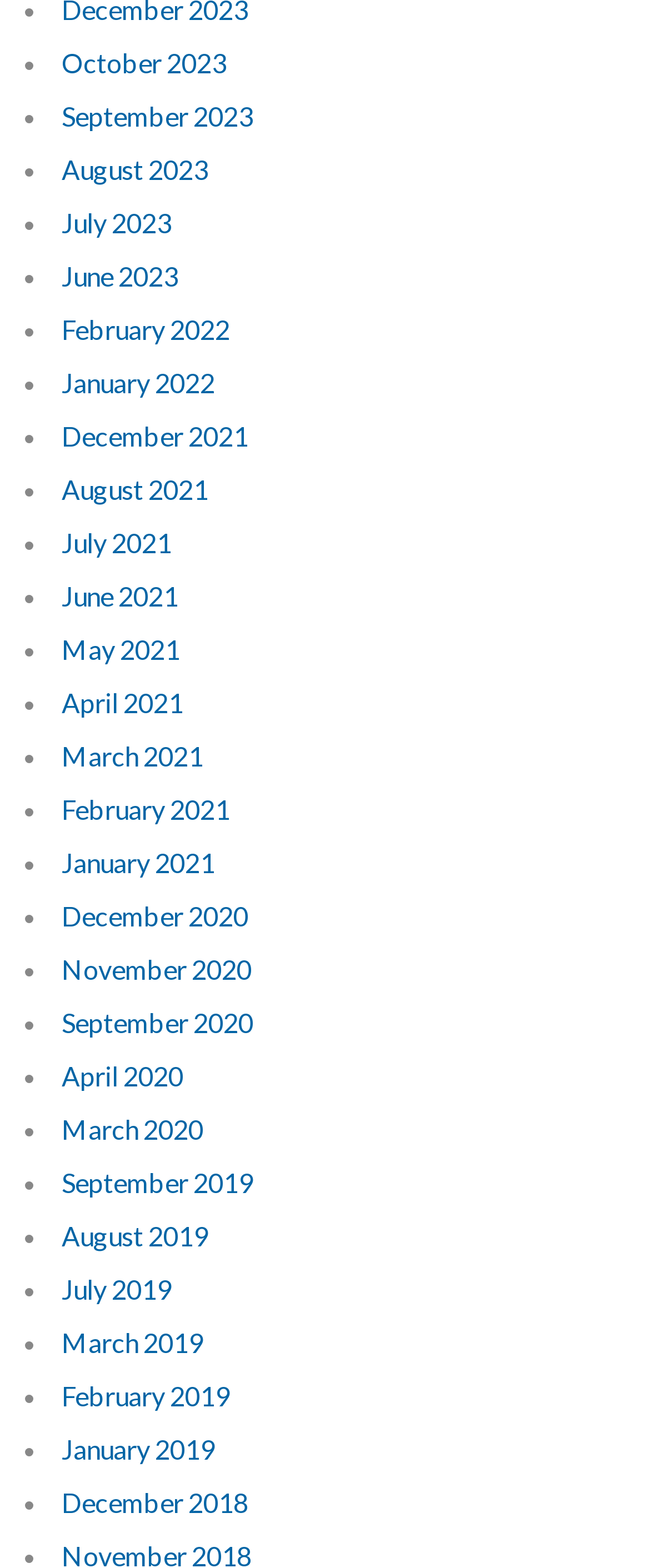Identify the bounding box coordinates of the area that should be clicked in order to complete the given instruction: "Click the 'Log In' button". The bounding box coordinates should be four float numbers between 0 and 1, i.e., [left, top, right, bottom].

None